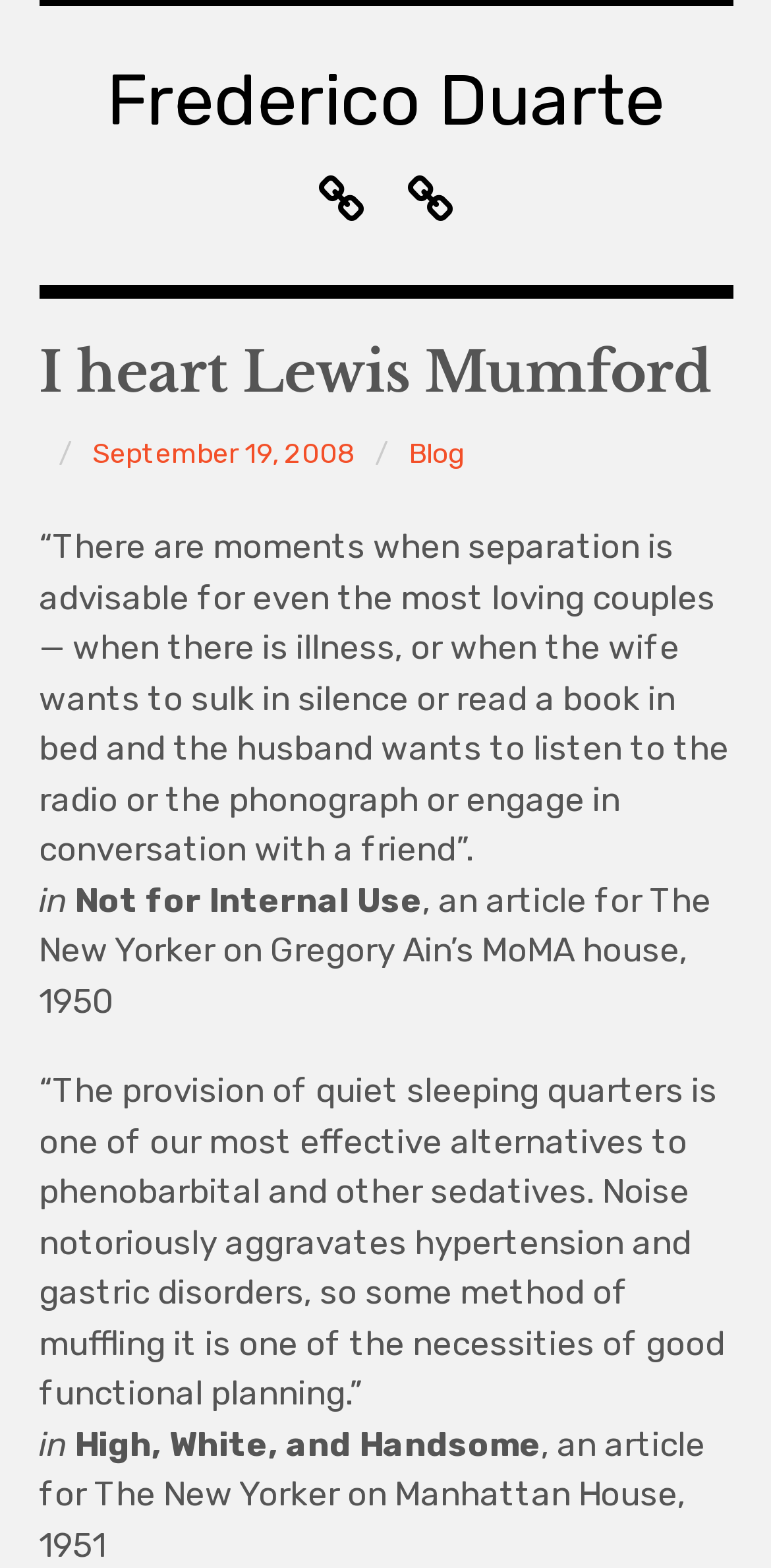Illustrate the webpage with a detailed description.

The webpage appears to be a blog post or article with a focus on Lewis Mumford. At the top, there is a header section with the title "I heart Lewis Mumford" and a link to the date "September 19, 2008" on the left side, and a link to "Blog" on the right side. Below the header, there is a block of text that quotes a passage about the importance of separation in relationships, followed by a brief phrase "Not for Internal Use" and then a description of an article for The New Yorker on Gregory Ain's MoMA house.

Further down, there is another block of text that quotes a passage about the importance of quiet sleeping quarters in functional planning, followed by a title "High, White, and Handsome" and a description of an article for The New Yorker on Manhattan House. The webpage also has a navigation section at the top with links to "Sobre · About" and "Privacy Policy" on the right side, and a link to the author's name "Frederico Duarte" on the left side.